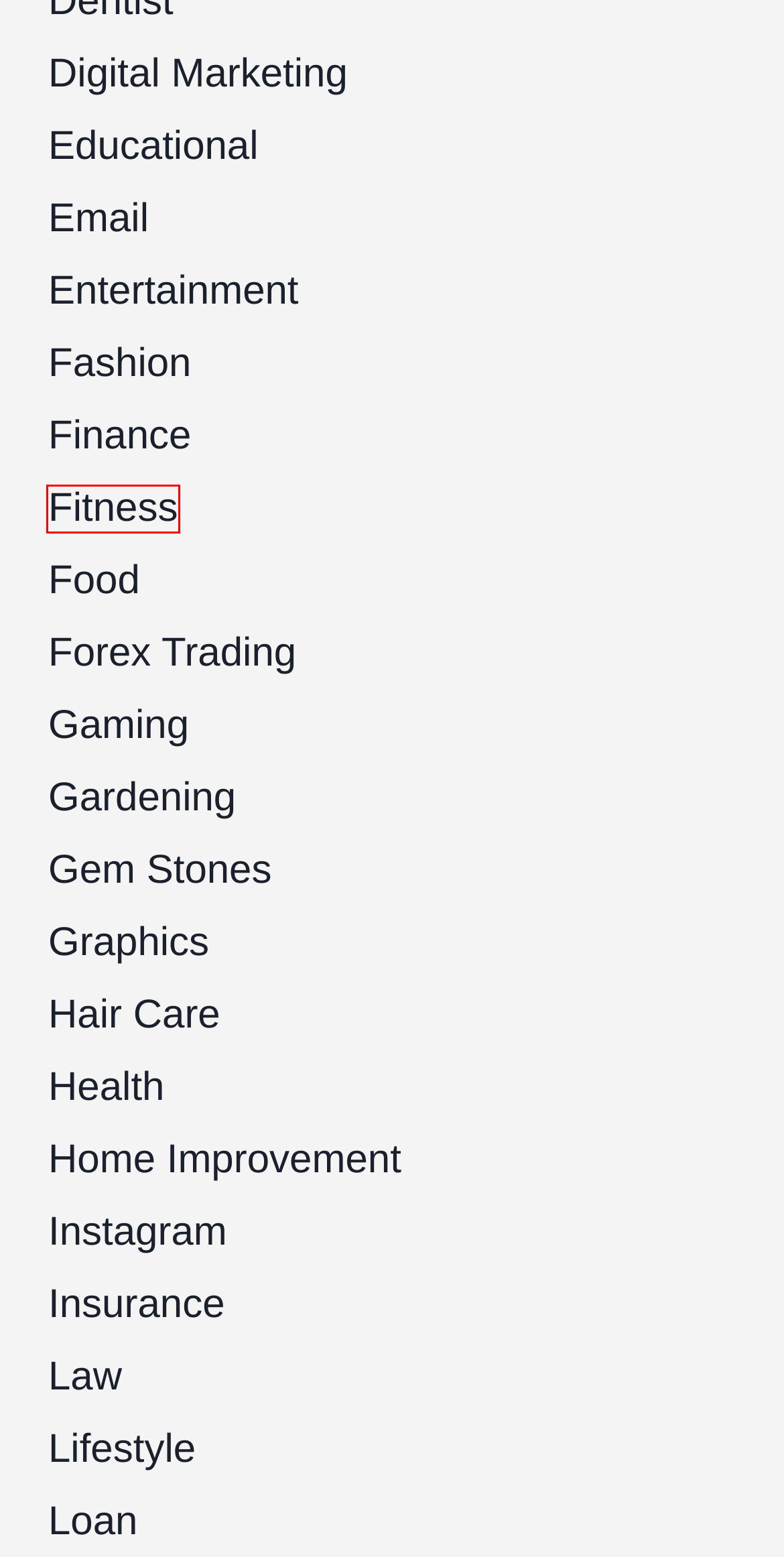You have a screenshot of a webpage with a red rectangle bounding box. Identify the best webpage description that corresponds to the new webpage after clicking the element within the red bounding box. Here are the candidates:
A. Email Archives - Stonesmentor
B. Insurance Archives - Stonesmentor
C. Entertainment Archives - Stonesmentor
D. Instagram Archives - Stonesmentor
E. Finance Archives - Stonesmentor
F. Loan Archives - Stonesmentor
G. Fitness Archives - Stonesmentor
H. Gardening Archives - Stonesmentor

G